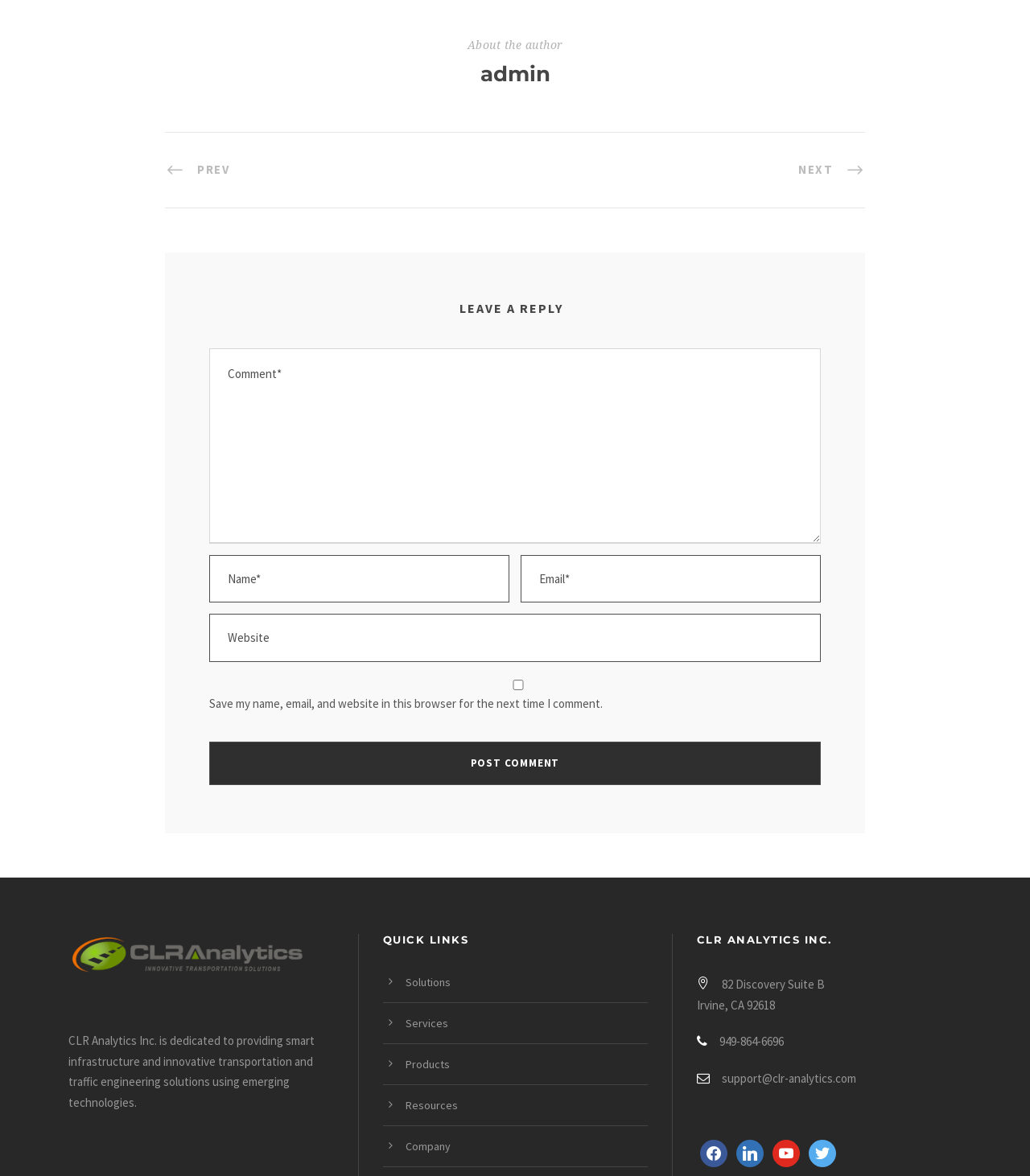Please locate the bounding box coordinates of the element's region that needs to be clicked to follow the instruction: "Leave a reply". The bounding box coordinates should be provided as four float numbers between 0 and 1, i.e., [left, top, right, bottom].

[0.203, 0.255, 0.797, 0.269]